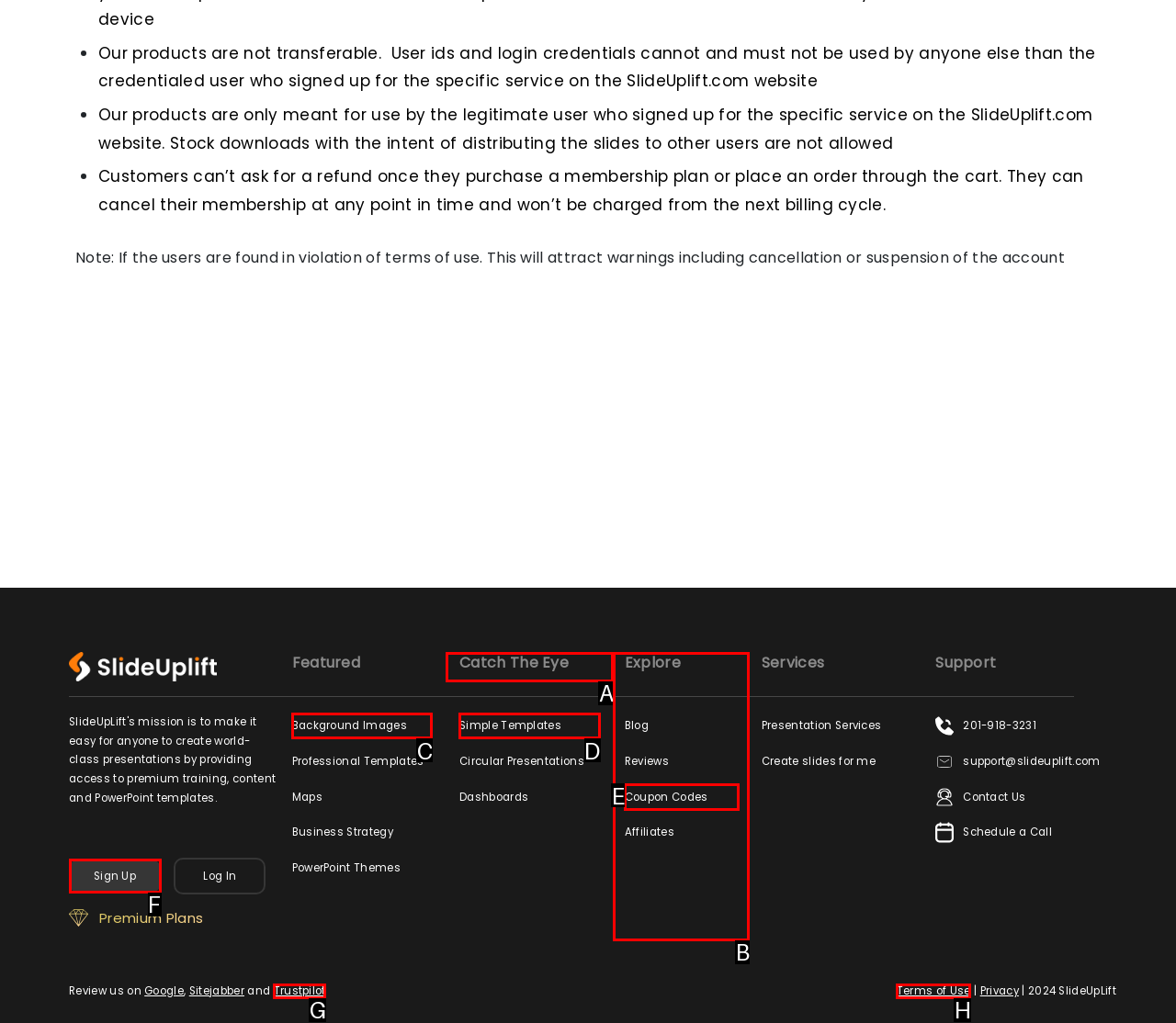Based on the description: Catch The Eye, identify the matching HTML element. Reply with the letter of the correct option directly.

A